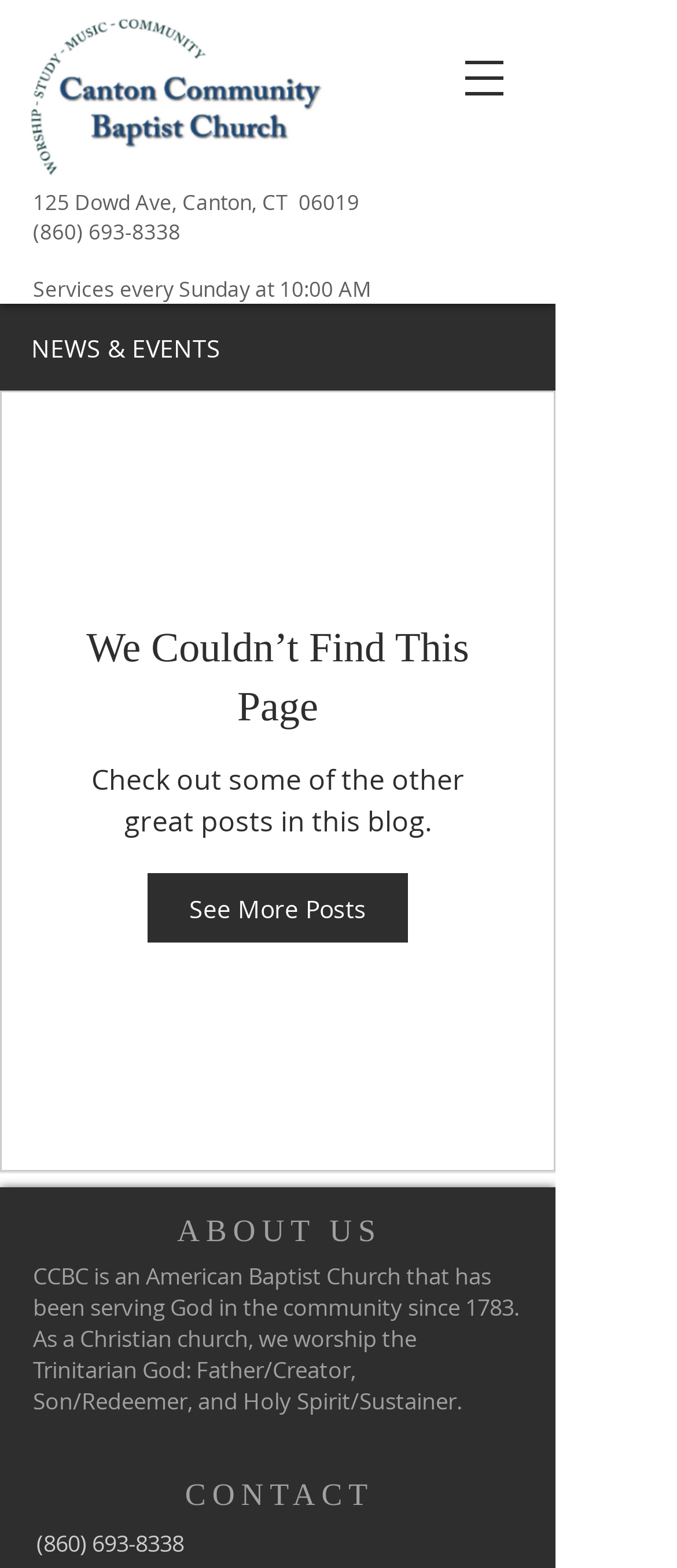What is the phone number of Canton Community Baptist Church?
Analyze the image and deliver a detailed answer to the question.

I found the phone number by looking at the static text element that contains the phone number '(860) 693-8338', which is also a link.